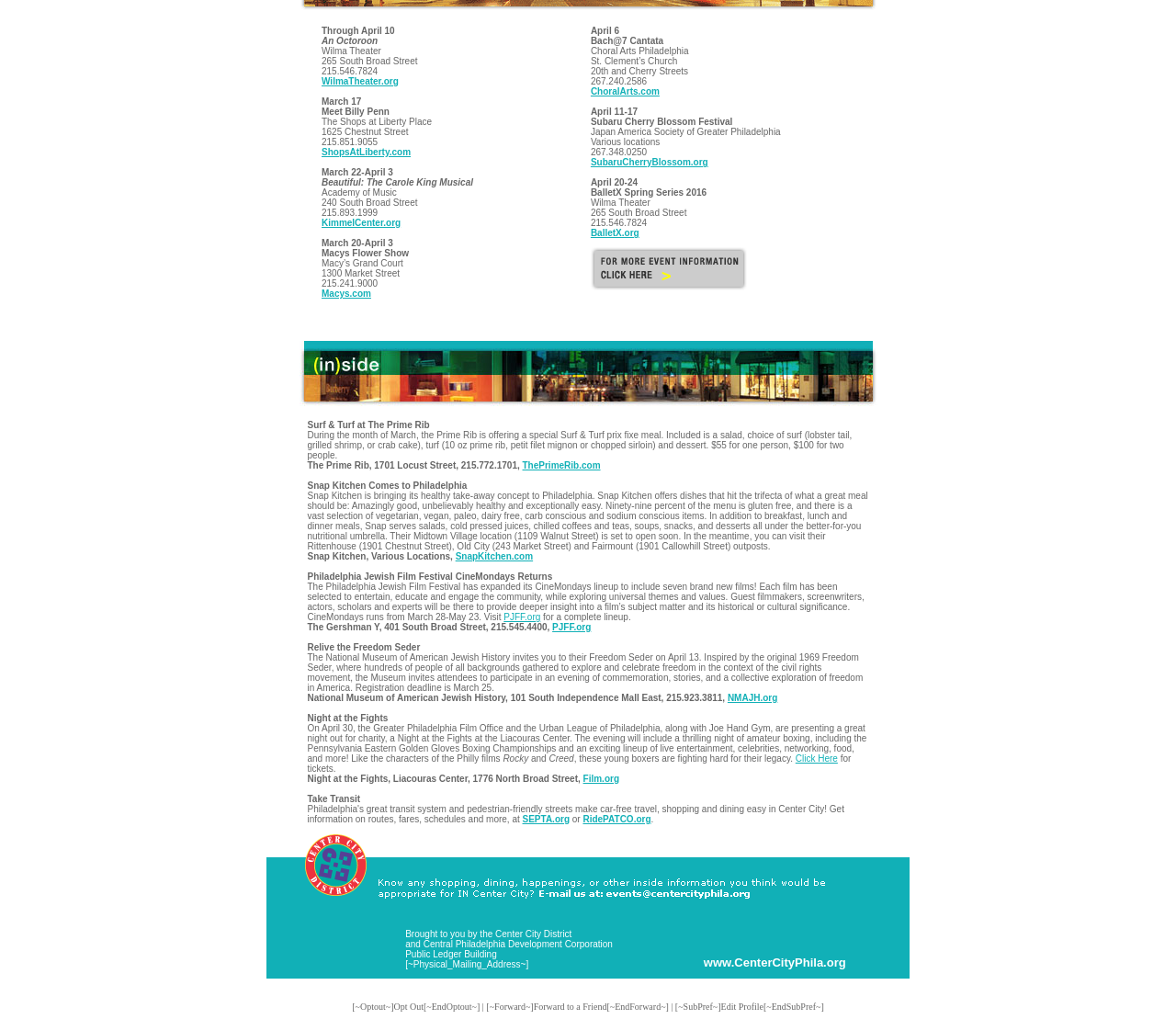Extract the bounding box coordinates of the UI element described: "Click Here". Provide the coordinates in the format [left, top, right, bottom] with values ranging from 0 to 1.

[0.676, 0.739, 0.712, 0.749]